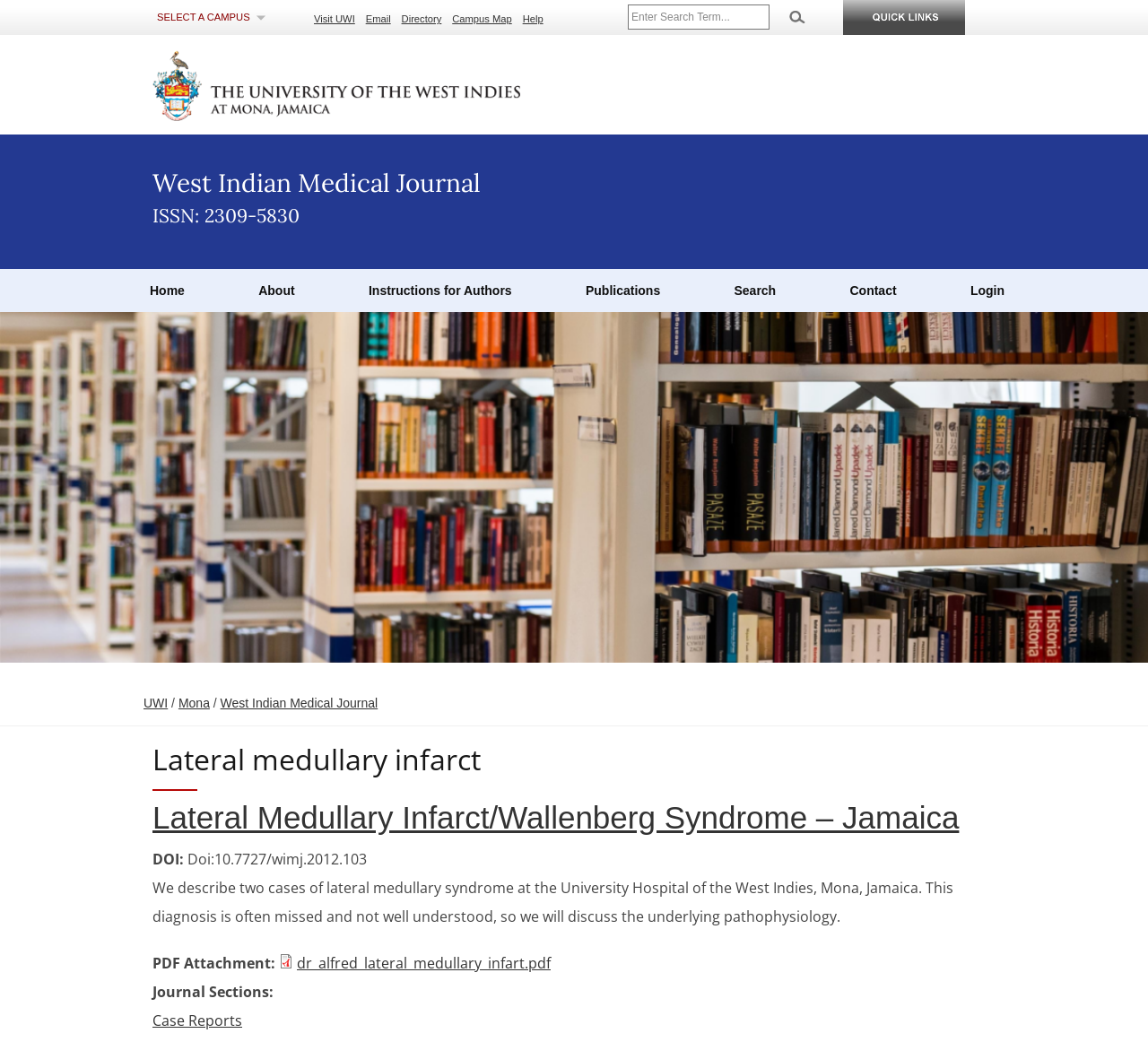Determine the bounding box for the described UI element: "Case Reports".

[0.133, 0.97, 0.211, 0.989]